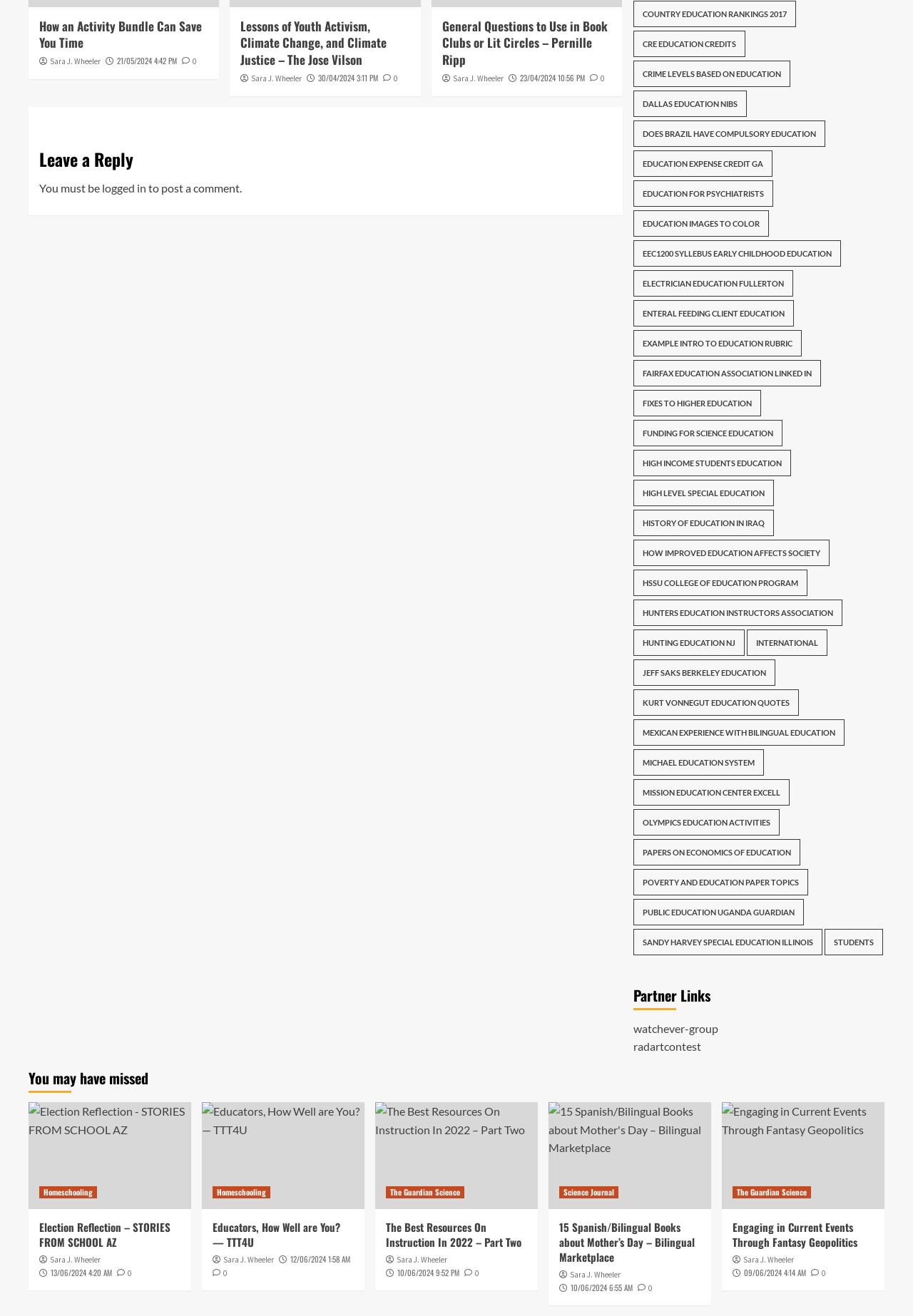What is the purpose of the section with the heading 'Leave a Reply'?
Please provide a detailed and thorough answer to the question.

The section with the heading 'Leave a Reply' contains a static text 'You must be logged in to post a comment.' which implies that this section is for users to post comments.